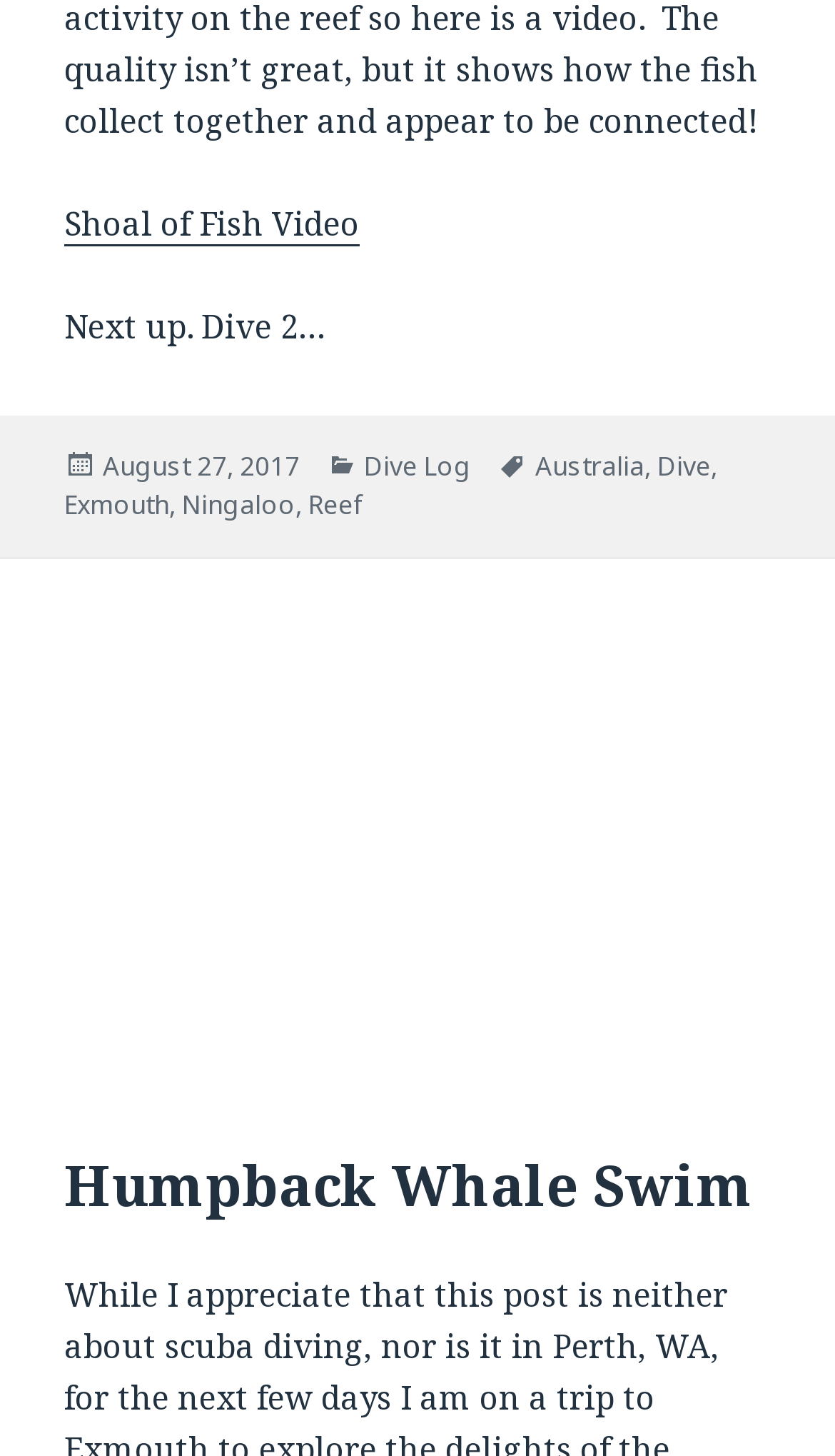Please mark the clickable region by giving the bounding box coordinates needed to complete this instruction: "Go to the 'Dive Log' category".

[0.436, 0.307, 0.564, 0.334]